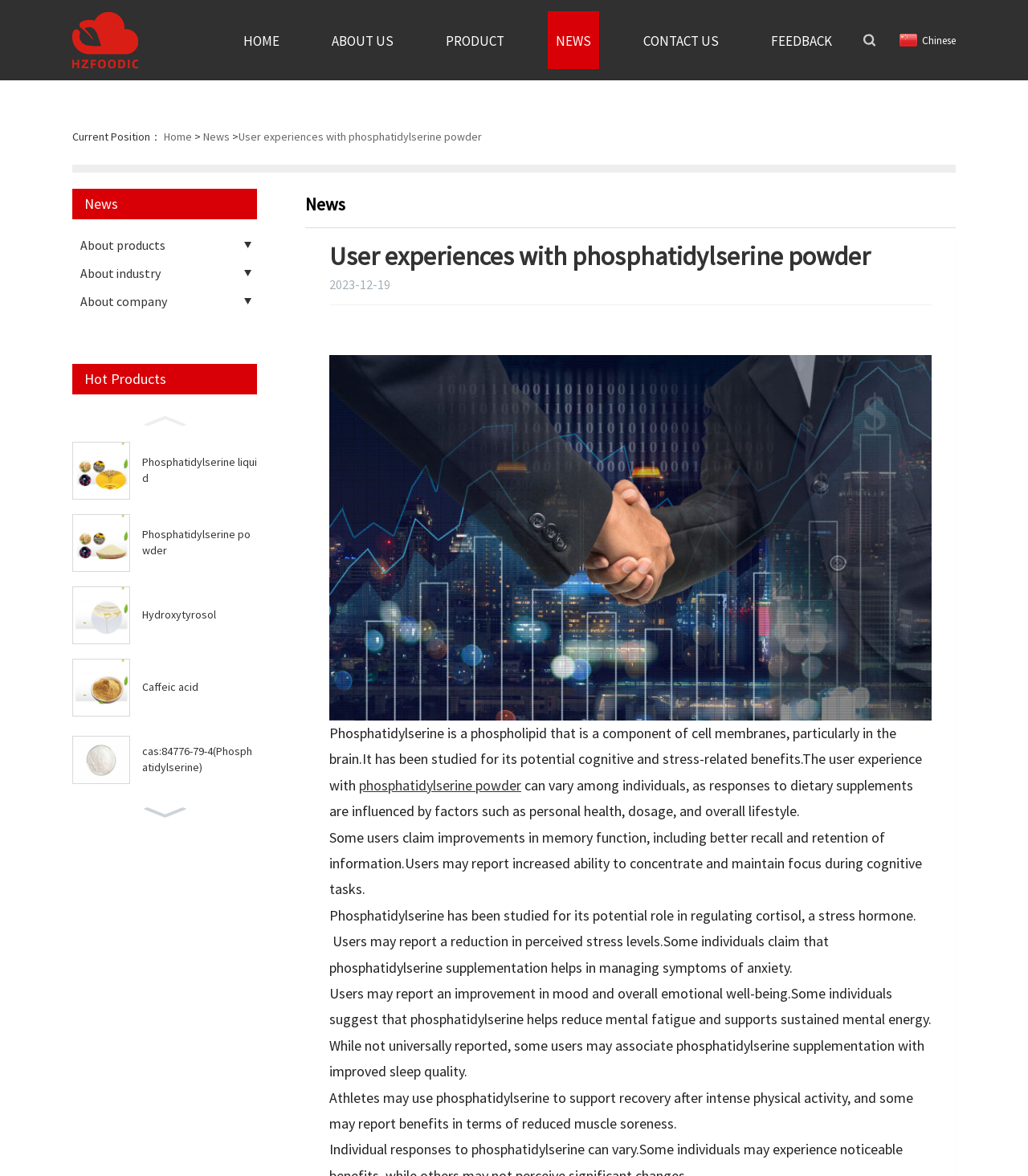Articulate a complete and detailed caption of the webpage elements.

The webpage is about user experiences with phosphatidylserine powder, a dietary supplement. At the top, there is a logo of Hangzhou Food Ingredients Cloud Co.,Ltd, accompanied by a link to the company's website. Below the logo, there is a navigation menu with links to HOME, ABOUT US, PRODUCT, NEWS, CONTACT US, and FEEDBACK.

On the left side of the page, there is a section with a heading "News" and several links to news articles or related topics, including "About products", "About industry", and "About company". Below this section, there is a heading "Hot Products" followed by a series of figures, each with a link and a figcaption describing a product, including Phosphatidylserine liquid, Phosphatidylserine powder, Hydroxytyrosol, Caffeic acid, and others.

On the right side of the page, there is a main content area with a heading "User experiences with phosphatidylserine powder". Below the heading, there is a date "2023-12-19" and a brief introduction to phosphatidylserine powder, followed by a large image. The text continues to describe the potential benefits of phosphatidylserine powder, including improved memory function, increased ability to concentrate, and reduced stress levels. There are also links to related topics, such as phosphatidylserine powder, throughout the text.

At the bottom of the page, there are buttons for navigating through slides, with the previous slide button disabled.